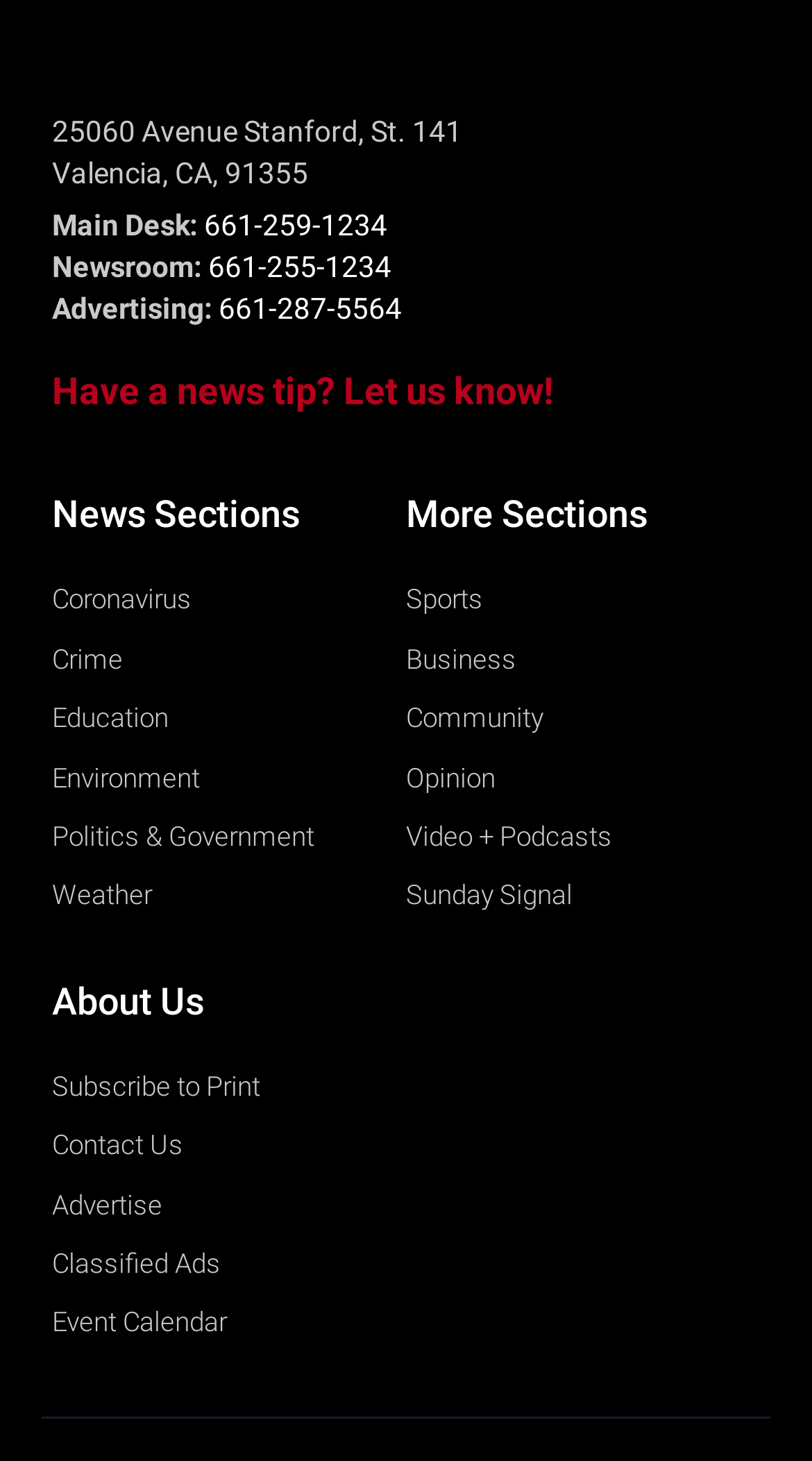Please answer the following question using a single word or phrase: 
What is the phone number for the newsroom?

661-255-1234